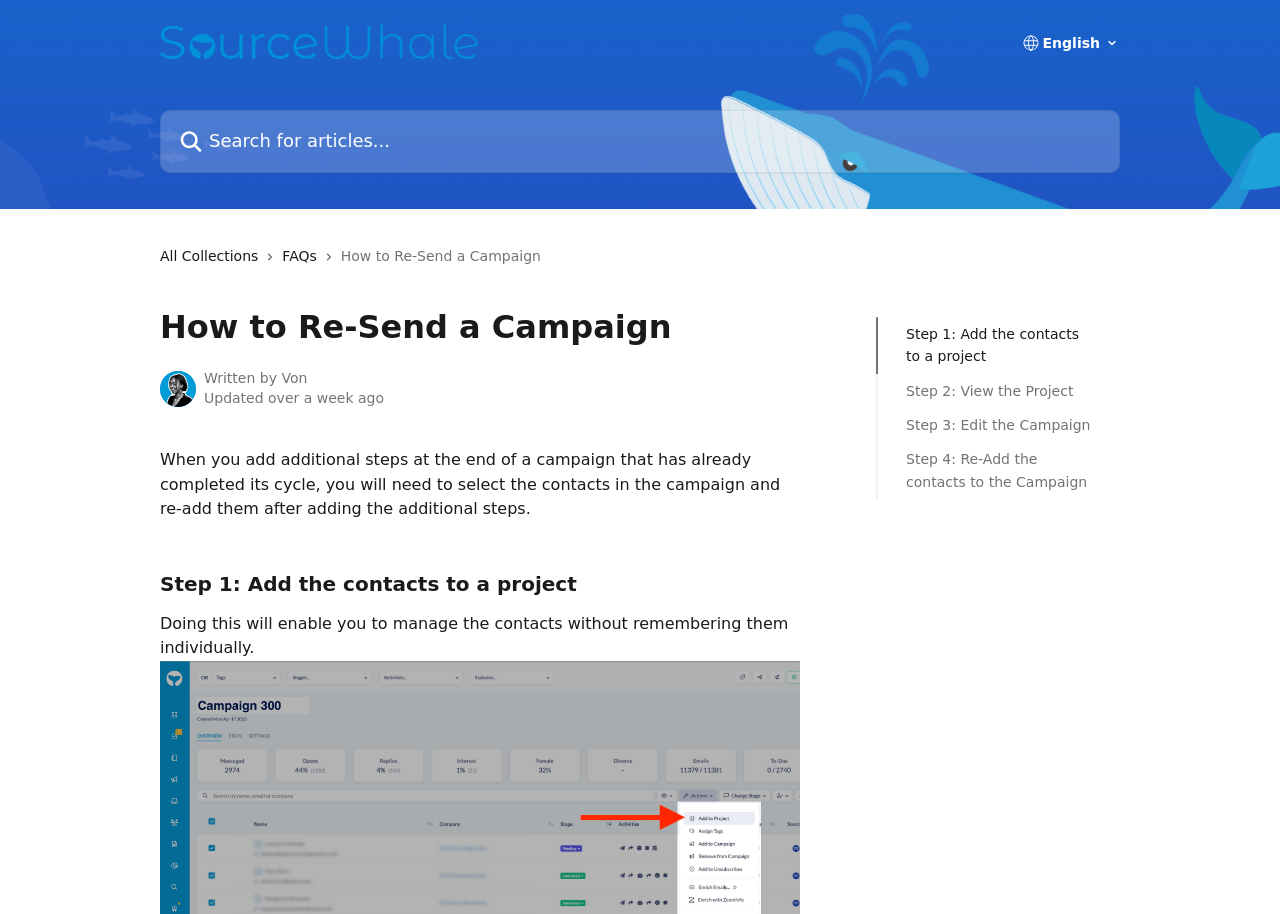Show the bounding box coordinates of the element that should be clicked to complete the task: "View FAQs".

[0.221, 0.268, 0.254, 0.292]